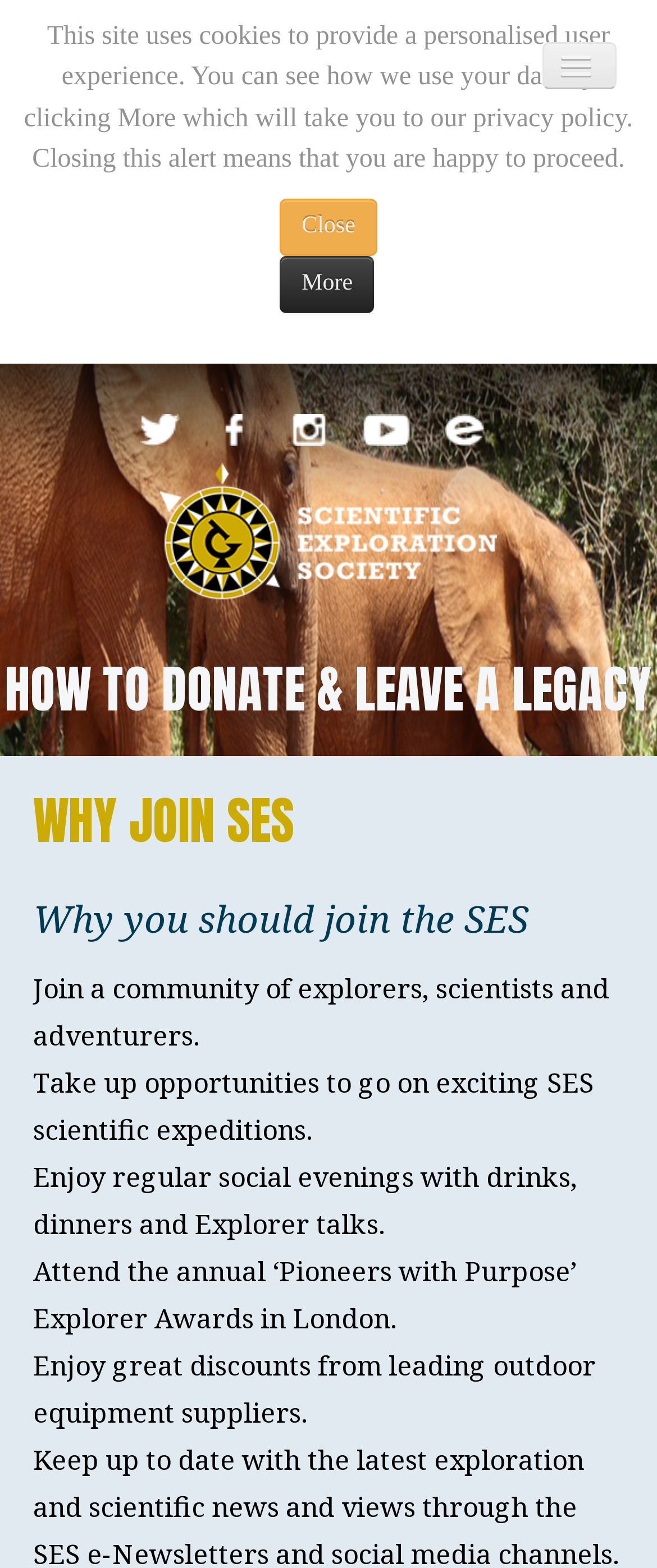Please find the bounding box coordinates of the clickable region needed to complete the following instruction: "Learn more about the organization". The bounding box coordinates must consist of four float numbers between 0 and 1, i.e., [left, top, right, bottom].

[0.05, 0.127, 0.95, 0.176]